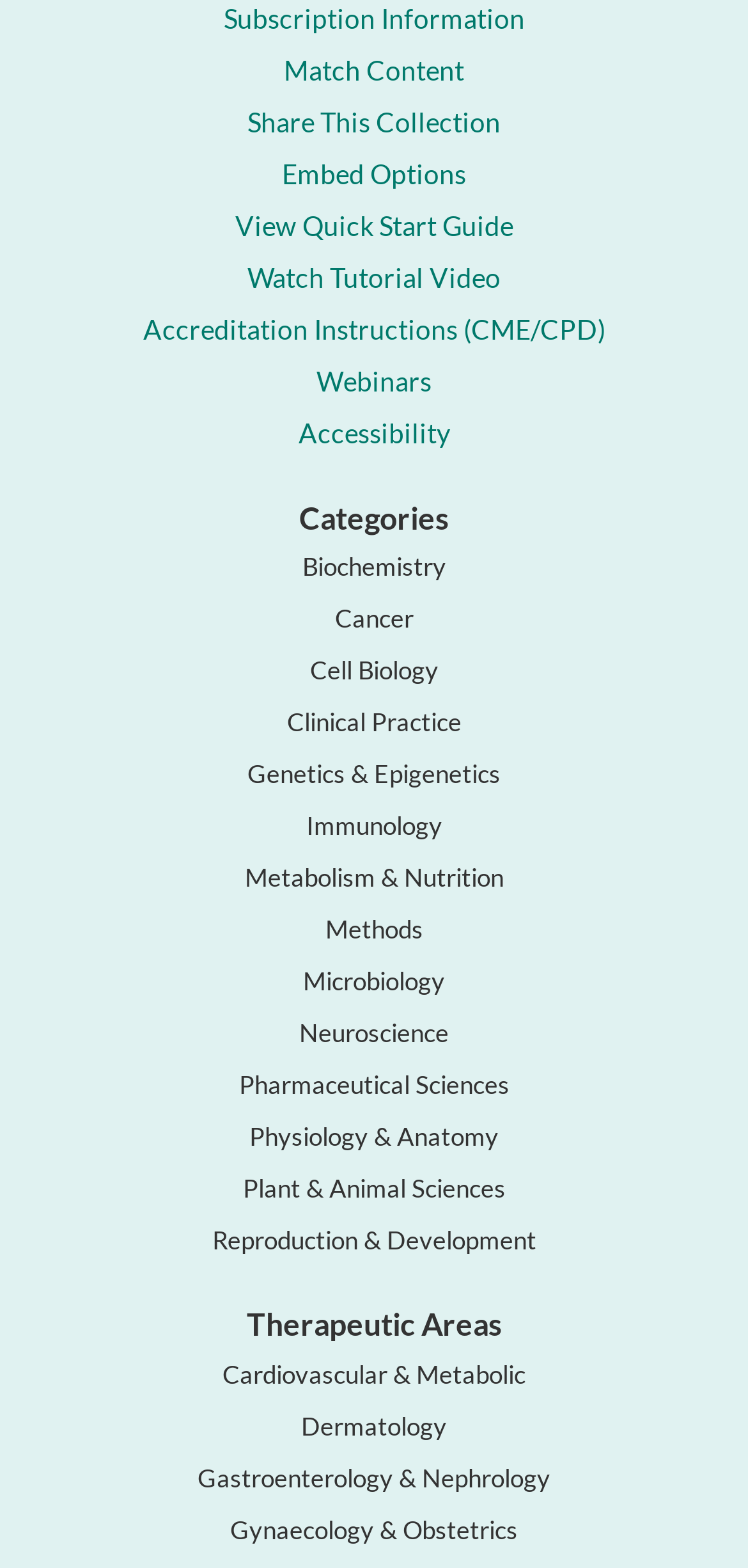From the webpage screenshot, identify the region described by Gastroenterology & Nephrology. Provide the bounding box coordinates as (top-left x, top-left y, bottom-right x, bottom-right y), with each value being a floating point number between 0 and 1.

[0.264, 0.932, 0.736, 0.952]